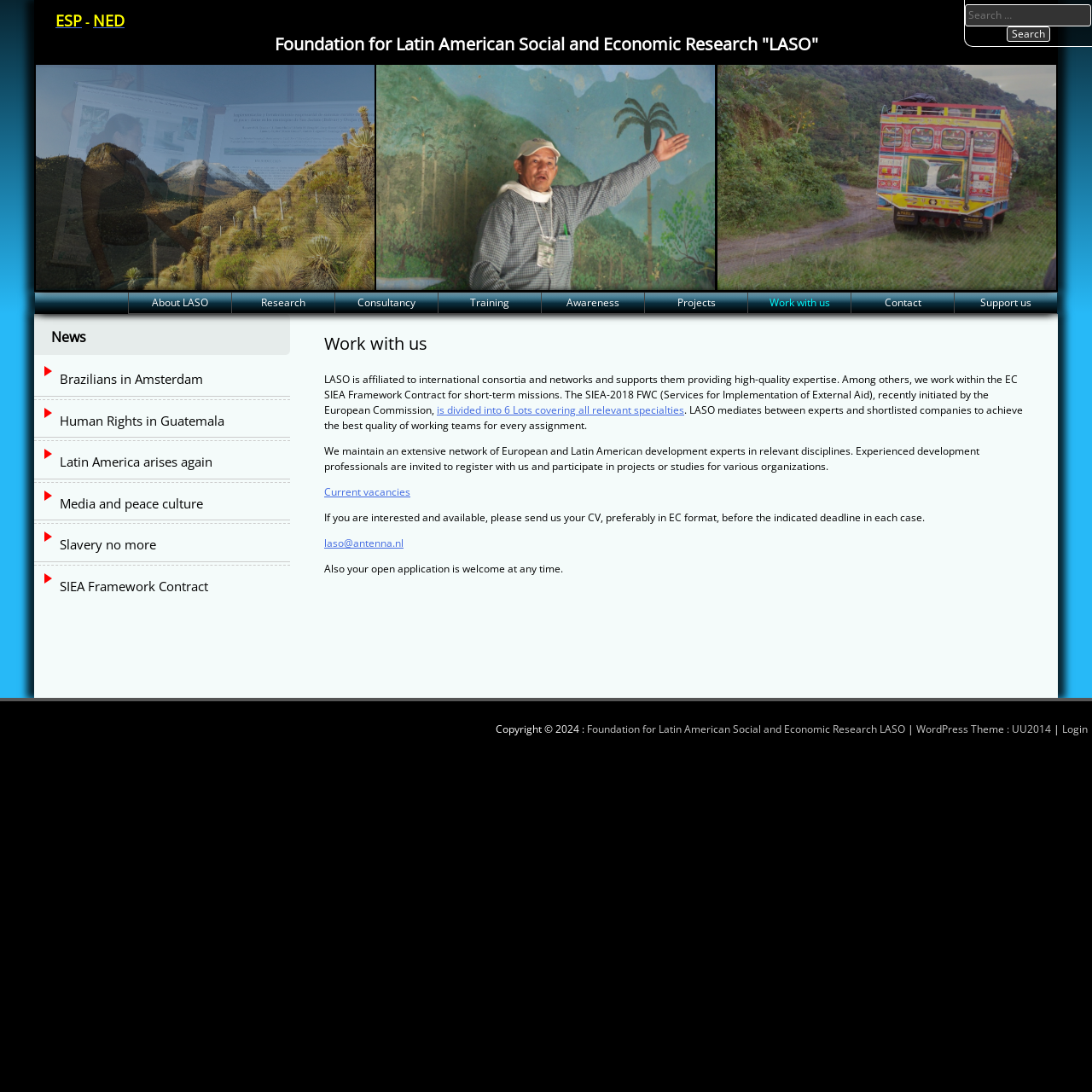Select the bounding box coordinates of the element I need to click to carry out the following instruction: "Learn more about working with LASO".

[0.297, 0.303, 0.938, 0.327]